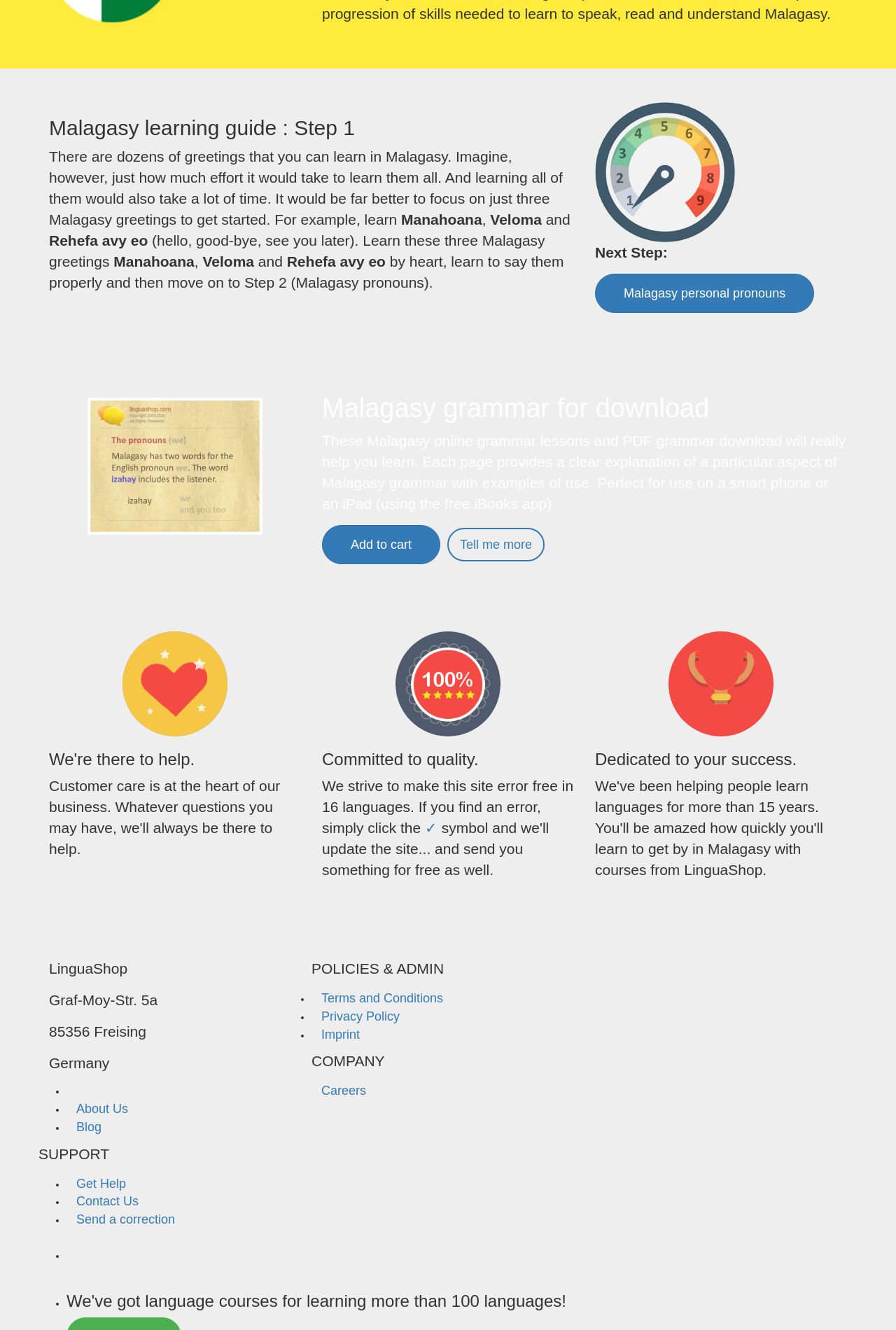Can you identify the bounding box coordinates of the clickable region needed to carry out this instruction: 'Get Help'? The coordinates should be four float numbers within the range of 0 to 1, stated as [left, top, right, bottom].

[0.074, 0.877, 0.152, 0.902]